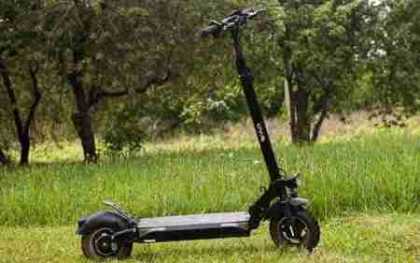What is the color of the scooter's frame?
Please answer using one word or phrase, based on the screenshot.

Black